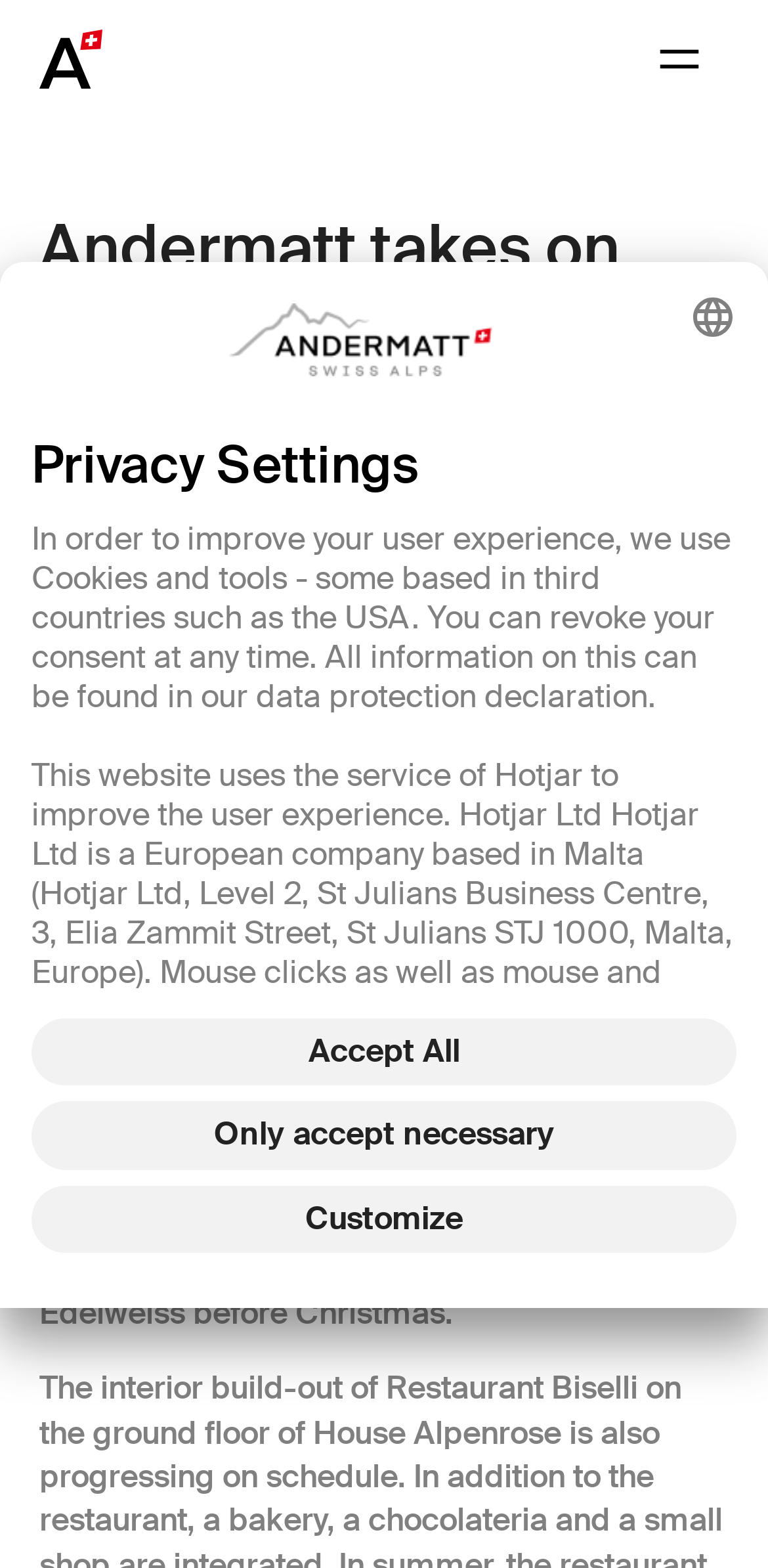What is the main title displayed on this webpage?

Andermatt takes on village character around Piazza Gottardo